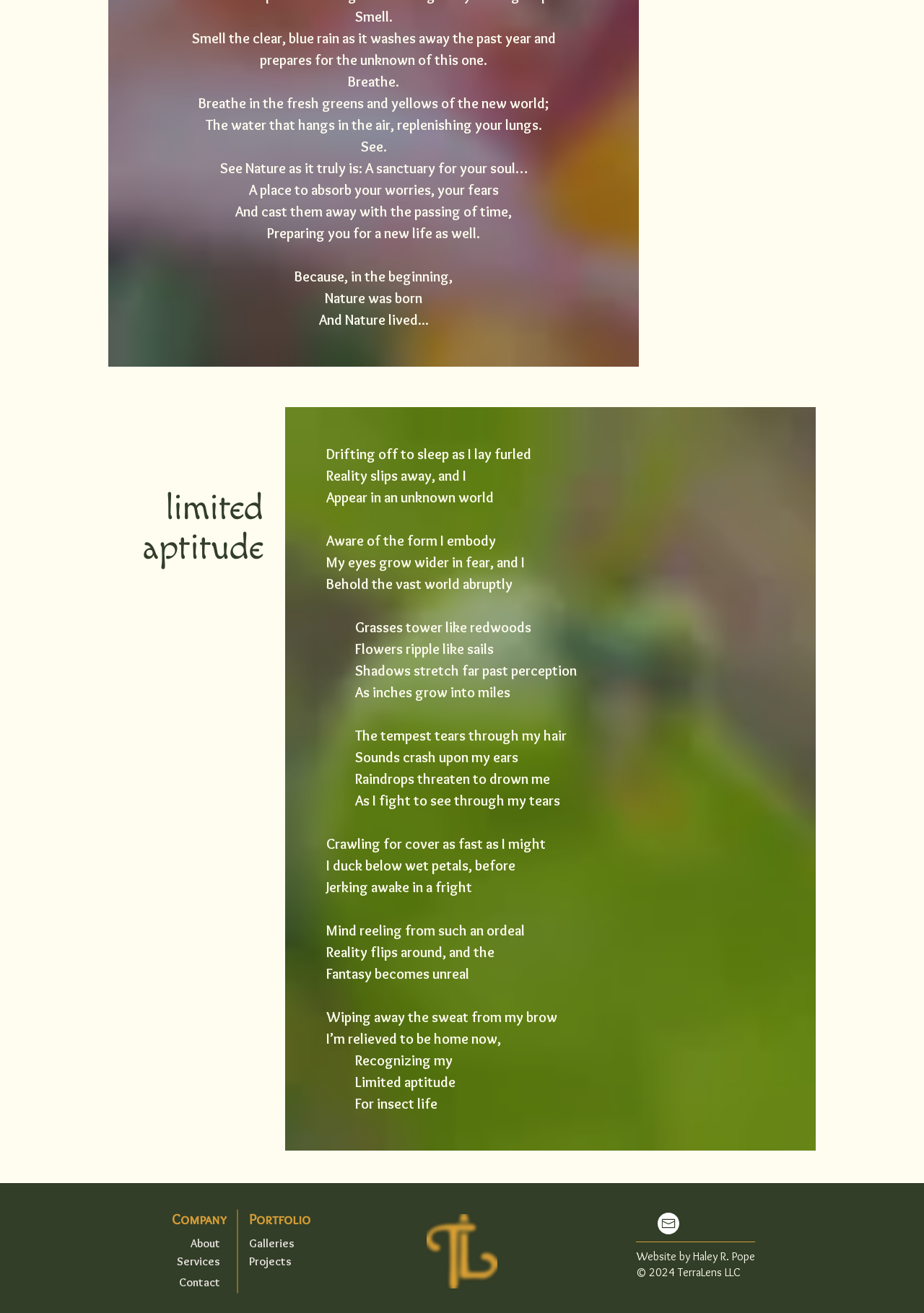Determine the bounding box coordinates of the target area to click to execute the following instruction: "View the 'Galleries'."

[0.27, 0.942, 0.319, 0.952]